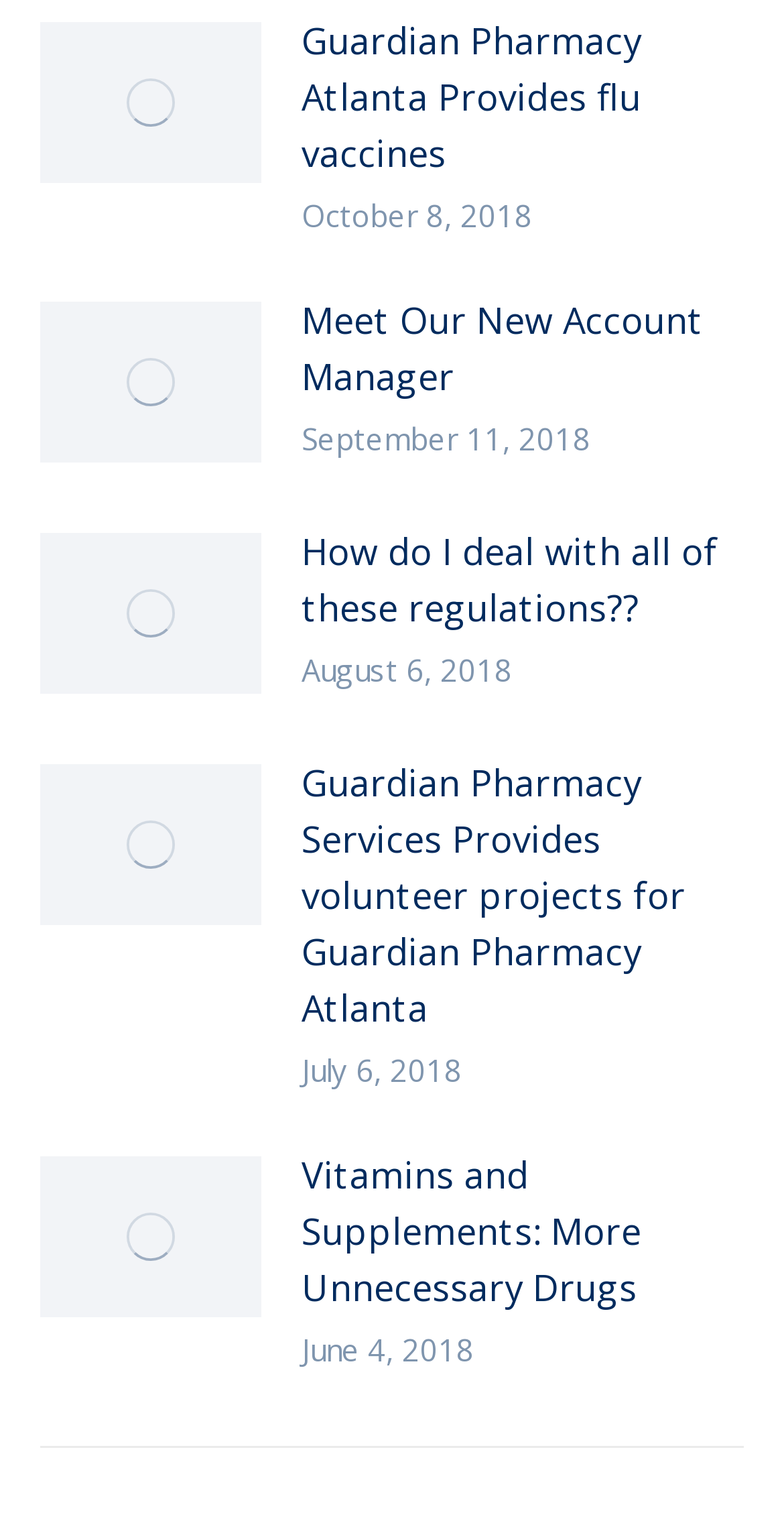Provide a single word or phrase answer to the question: 
What is the date of the first post?

October 8, 2018